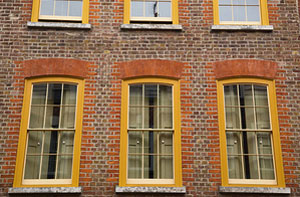How many panes are in each sash?
Based on the image, answer the question with a single word or brief phrase.

Six